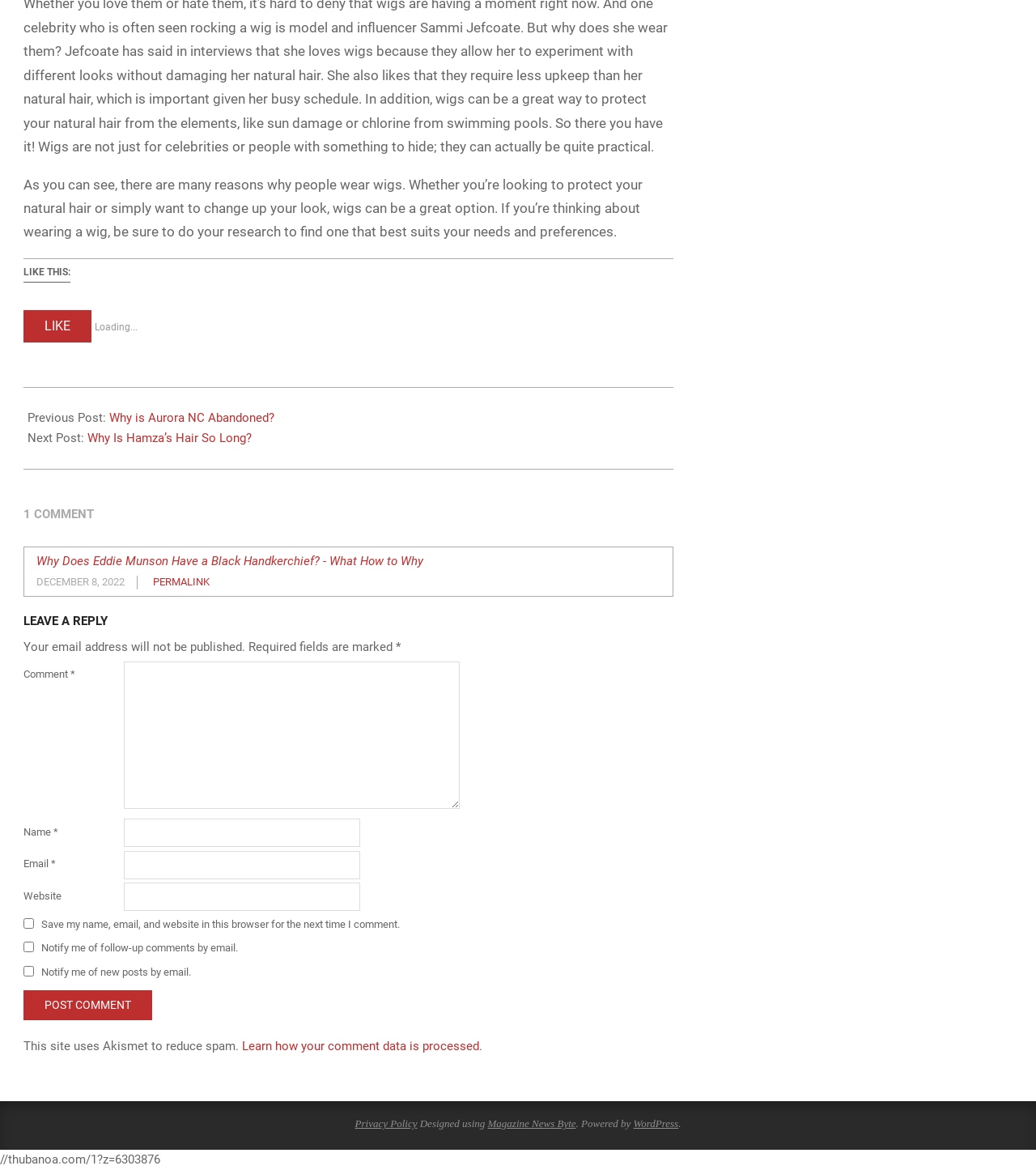Please identify the bounding box coordinates of where to click in order to follow the instruction: "read news from asia".

None